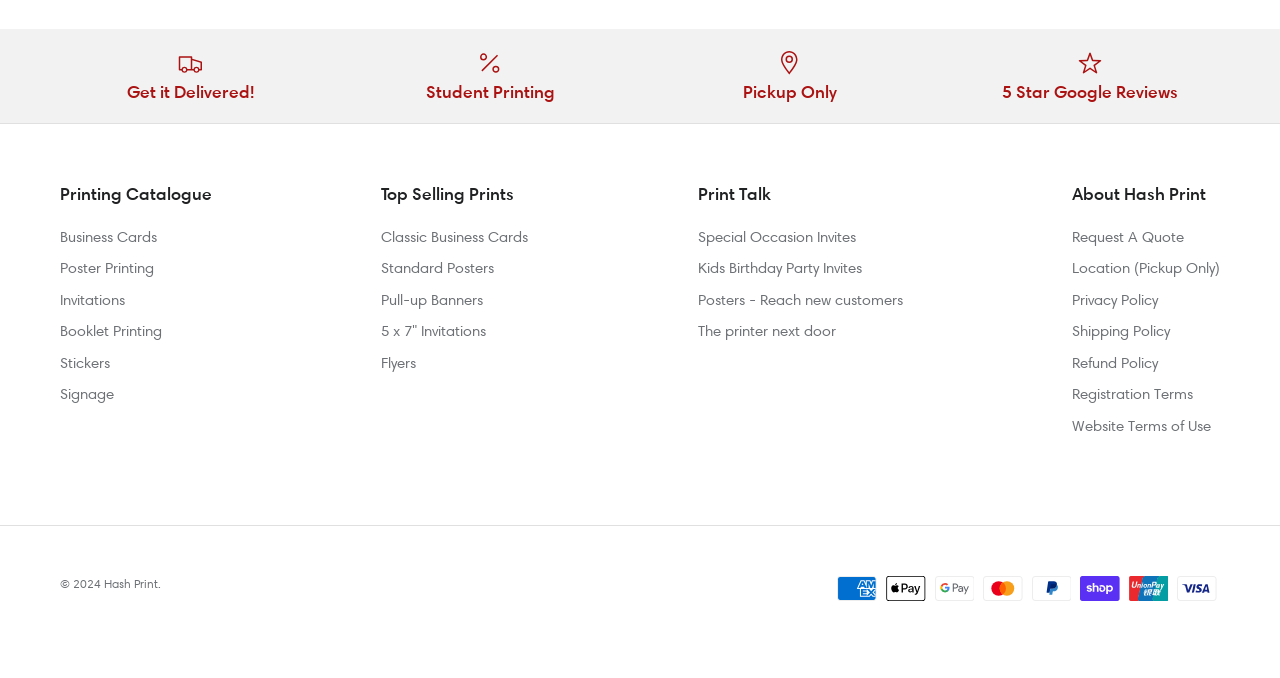Predict the bounding box coordinates of the UI element that matches this description: "Get it Delivered!". The coordinates should be in the format [left, top, right, bottom] with each value between 0 and 1.

[0.039, 0.073, 0.258, 0.152]